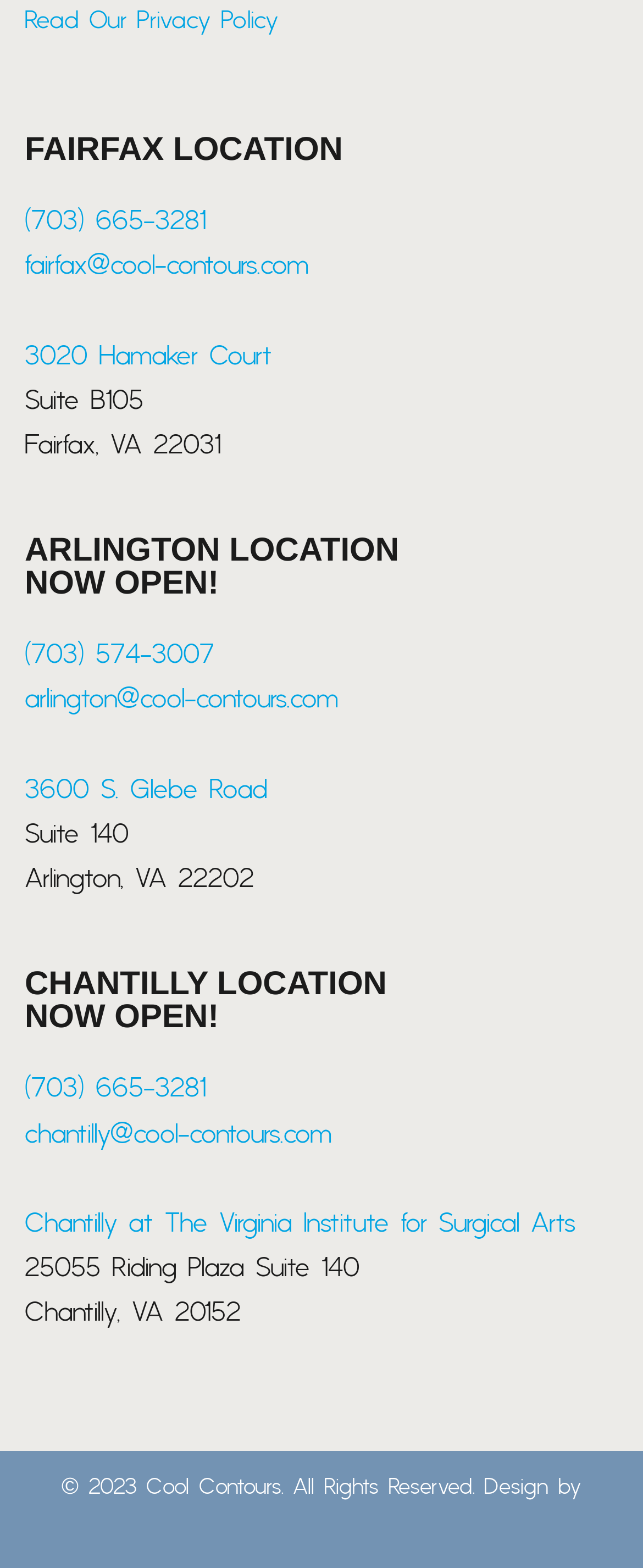How many locations are listed on this webpage?
Answer the question with a thorough and detailed explanation.

I counted the number of headings that indicate a location, which are 'FAIRFAX LOCATION', 'ARLINGTON LOCATION NOW OPEN!', and 'CHANTILLY LOCATION NOW OPEN!'. Each of these headings corresponds to a unique location, so there are 3 locations listed on this webpage.